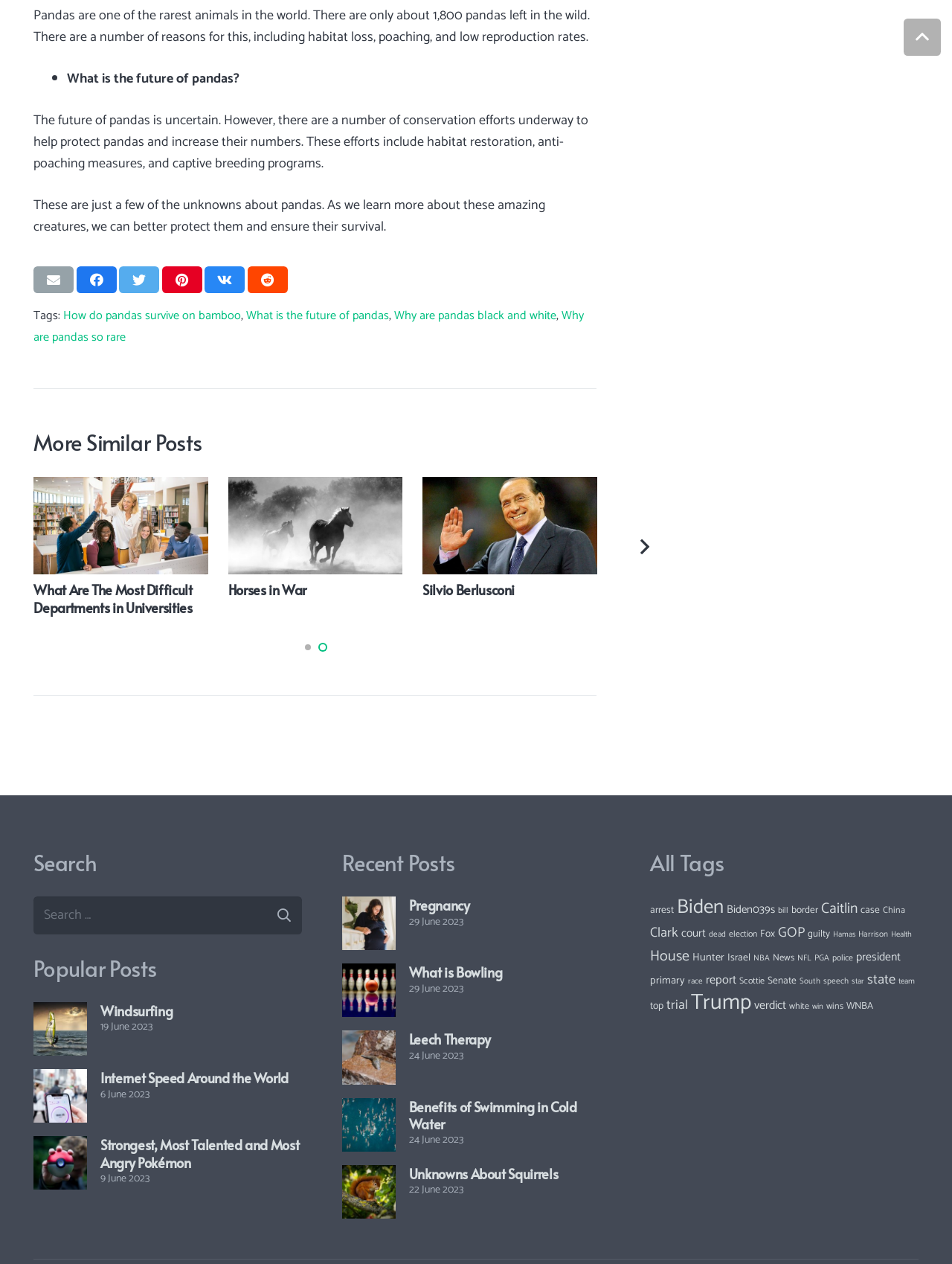Identify the bounding box coordinates for the UI element described as: "Unknowns About Squirrels".

[0.43, 0.921, 0.586, 0.936]